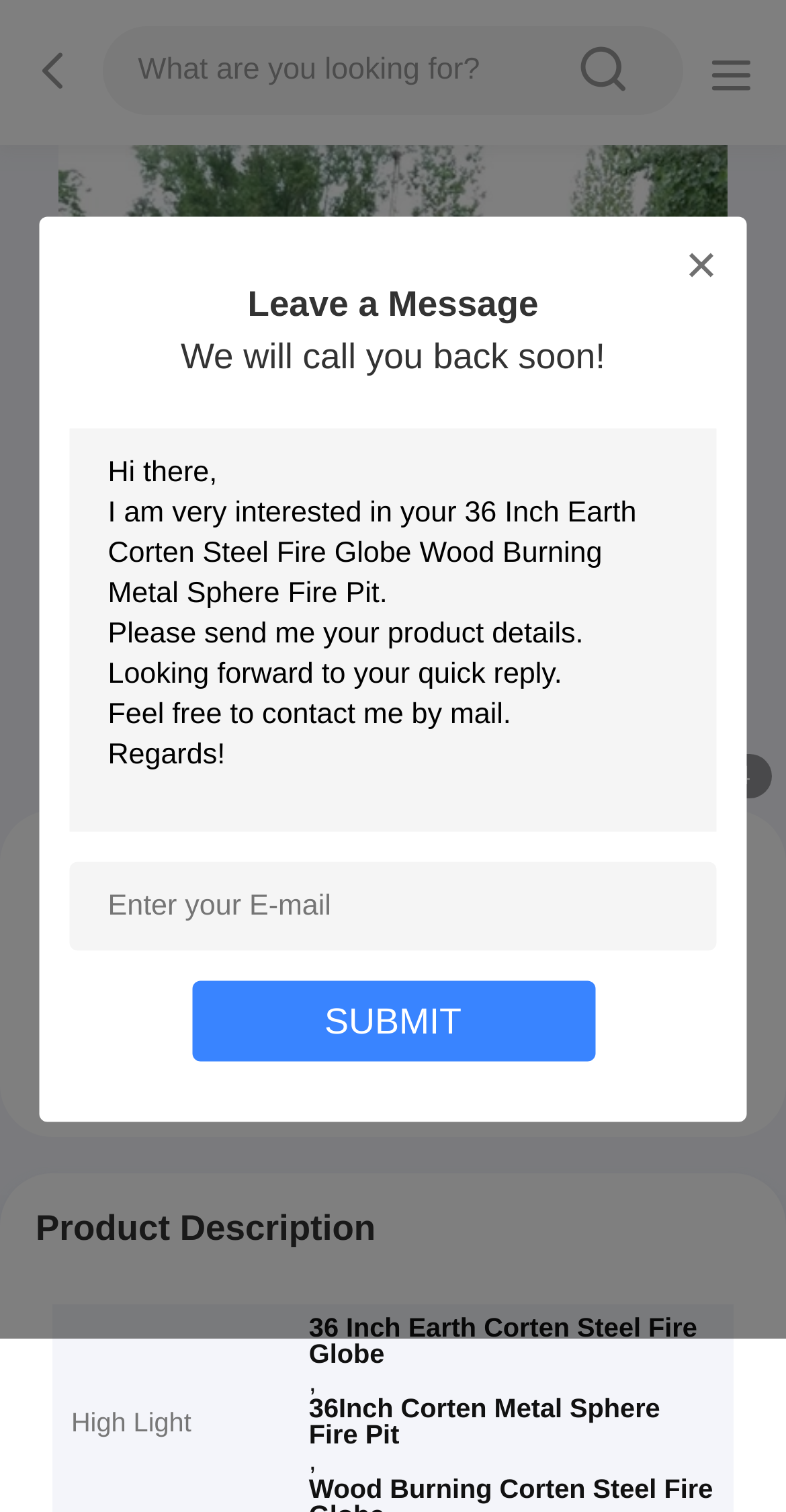Locate and provide the bounding box coordinates for the HTML element that matches this description: "parent_node: sousou text".

[0.034, 0.018, 0.13, 0.079]